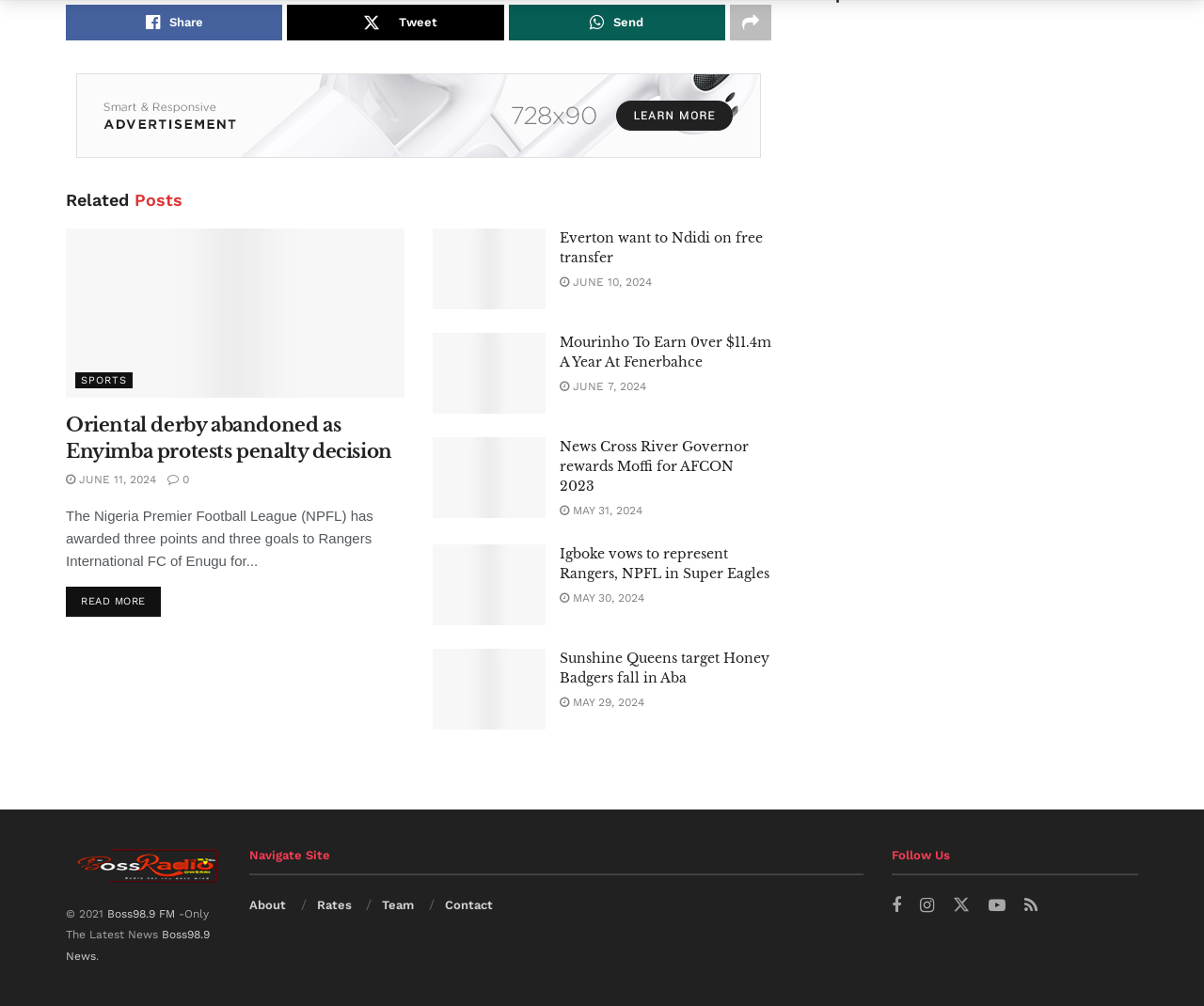What is the copyright year of the website?
Please provide a comprehensive answer based on the visual information in the image.

I found the copyright year by looking at the StaticText ' 2021' at the bottom of the webpage, which suggests that the website's copyright year is 2021.